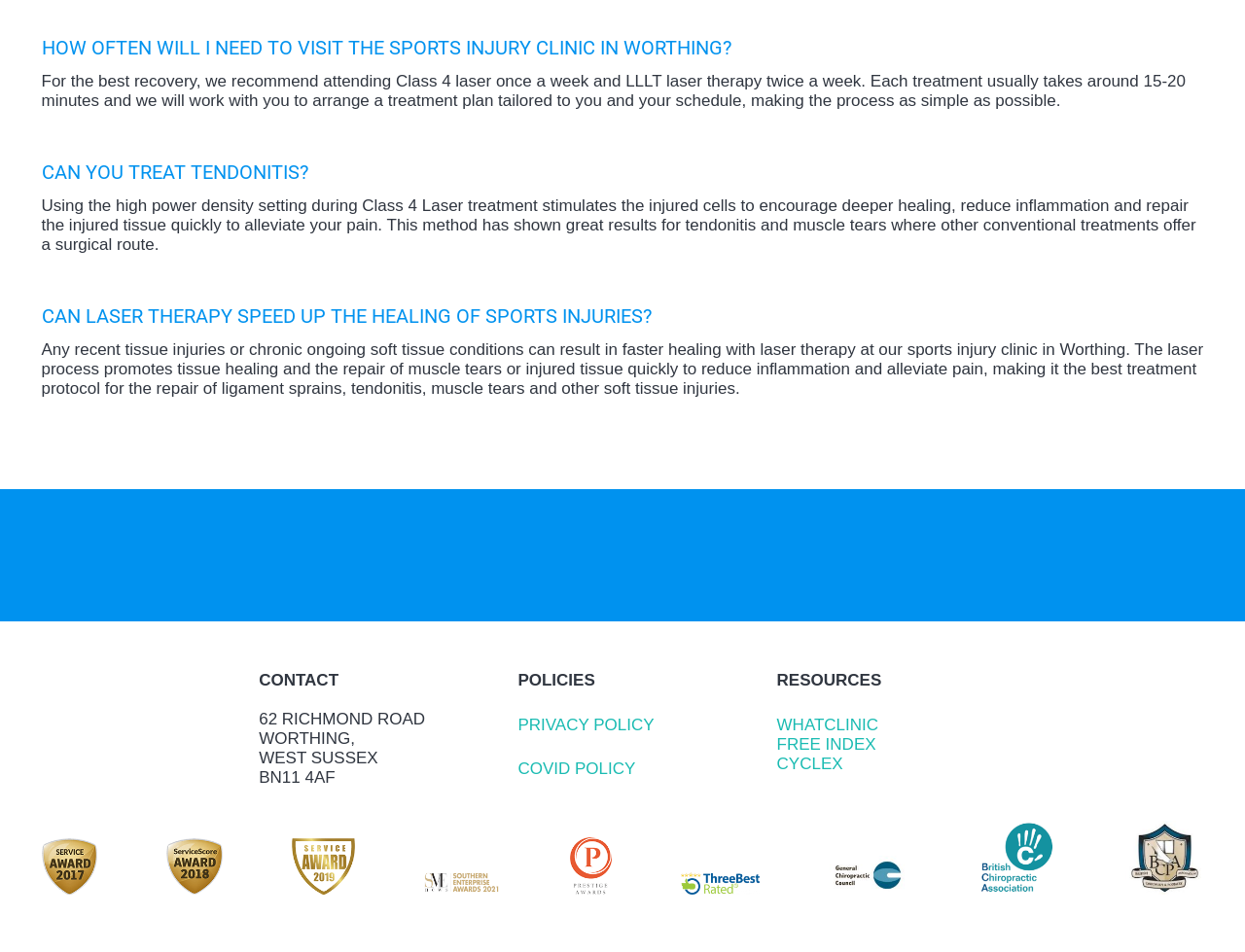Can you find the bounding box coordinates for the UI element given this description: "WHATCLINIC"? Provide the coordinates as four float numbers between 0 and 1: [left, top, right, bottom].

[0.624, 0.751, 0.706, 0.771]